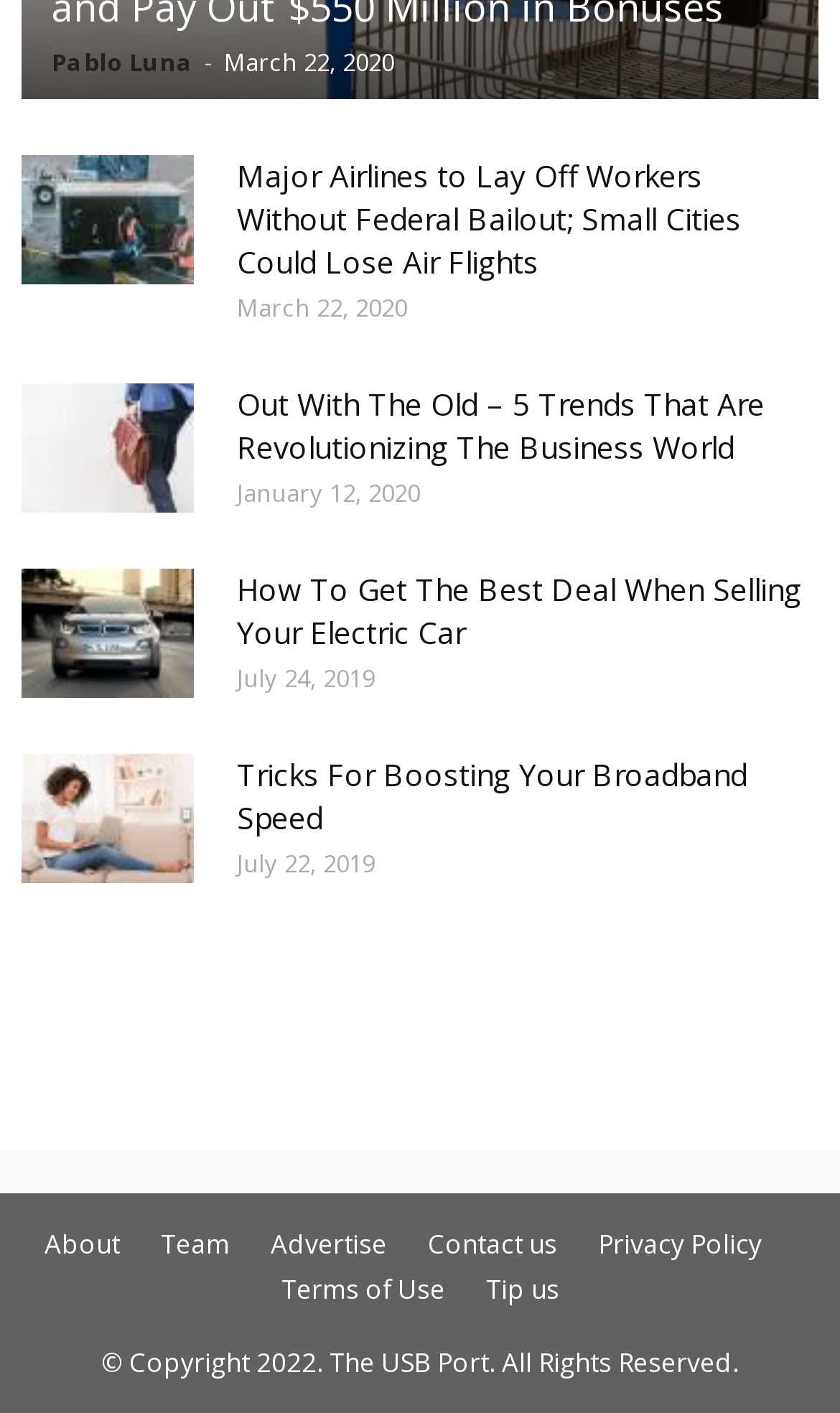Determine the bounding box coordinates of the element's region needed to click to follow the instruction: "View the article about electric car deals". Provide these coordinates as four float numbers between 0 and 1, formatted as [left, top, right, bottom].

[0.026, 0.403, 0.231, 0.494]